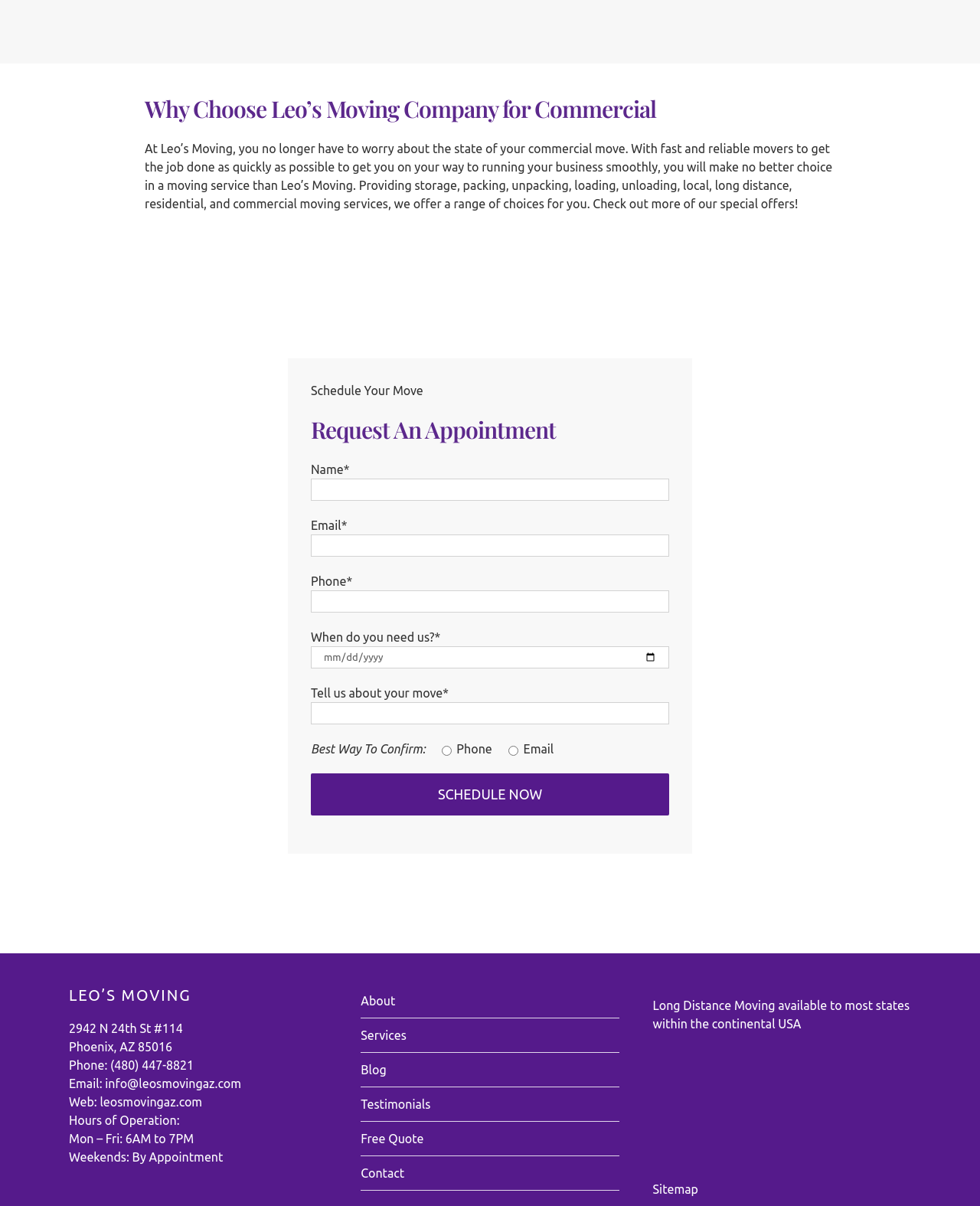Indicate the bounding box coordinates of the clickable region to achieve the following instruction: "Click to view more about services."

[0.368, 0.844, 0.632, 0.873]